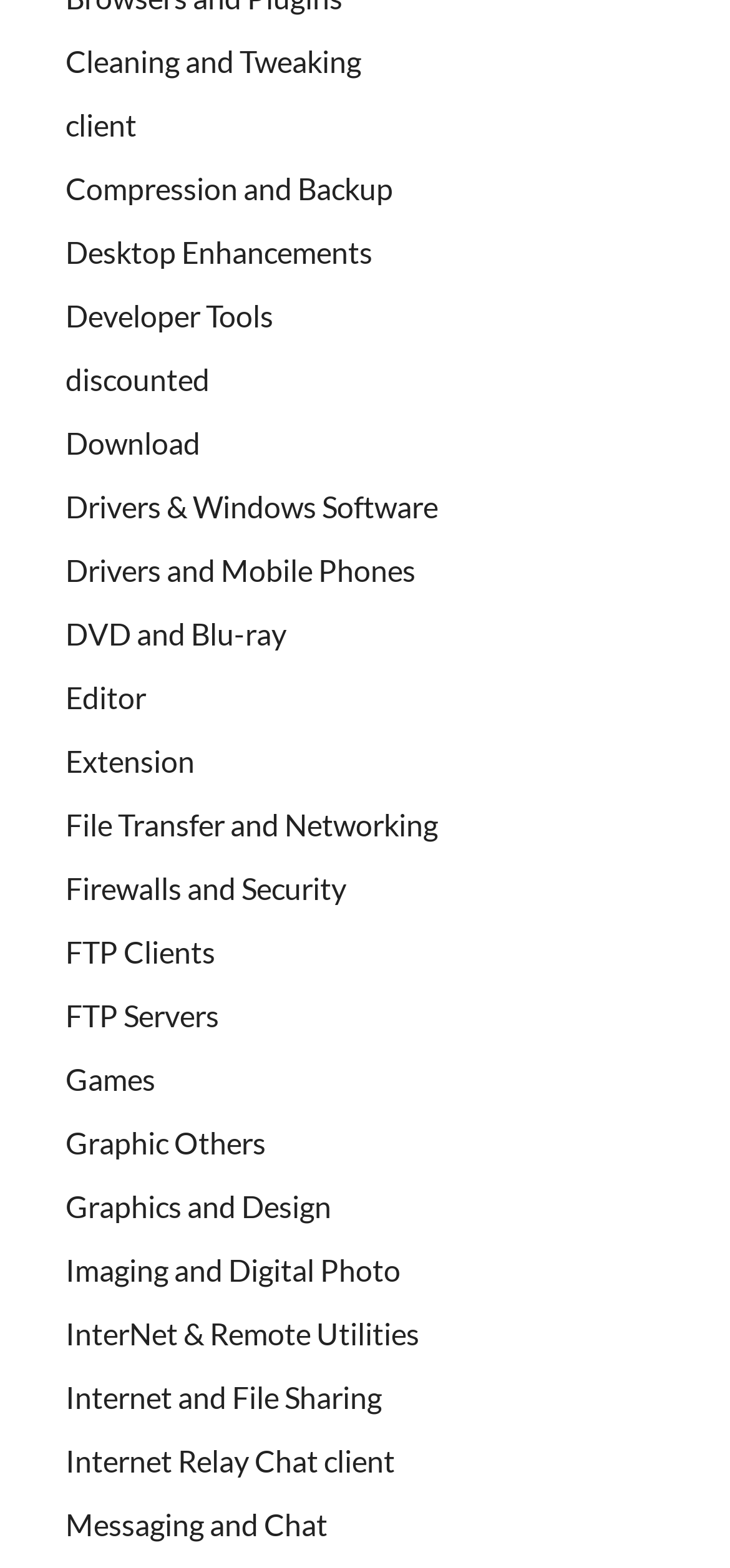Determine the bounding box coordinates for the clickable element to execute this instruction: "Browse Compression and Backup software". Provide the coordinates as four float numbers between 0 and 1, i.e., [left, top, right, bottom].

[0.09, 0.109, 0.538, 0.131]